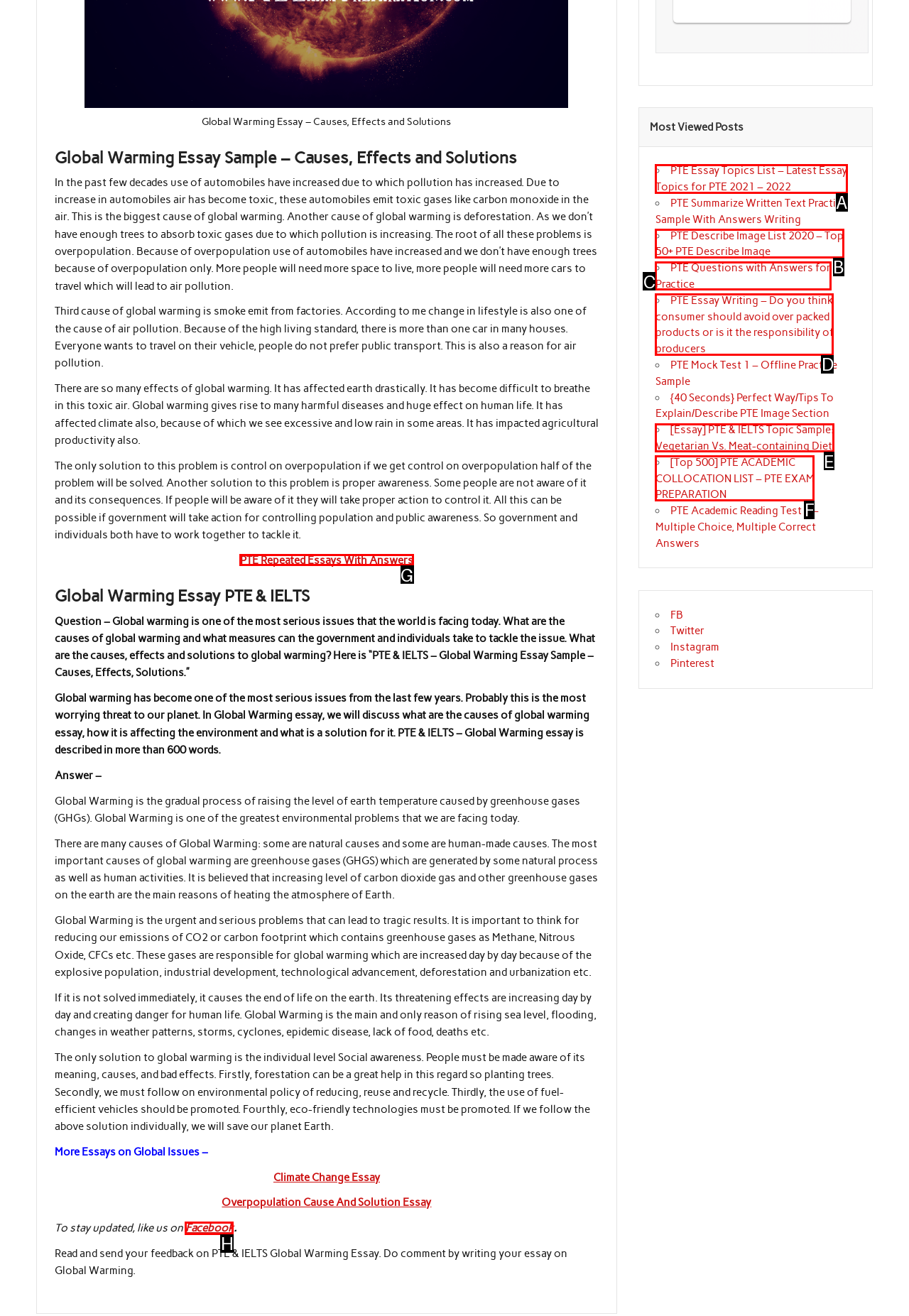Select the appropriate HTML element to click on to finish the task: Click on the 'PTE Repeated Essays With Answers' link.
Answer with the letter corresponding to the selected option.

G